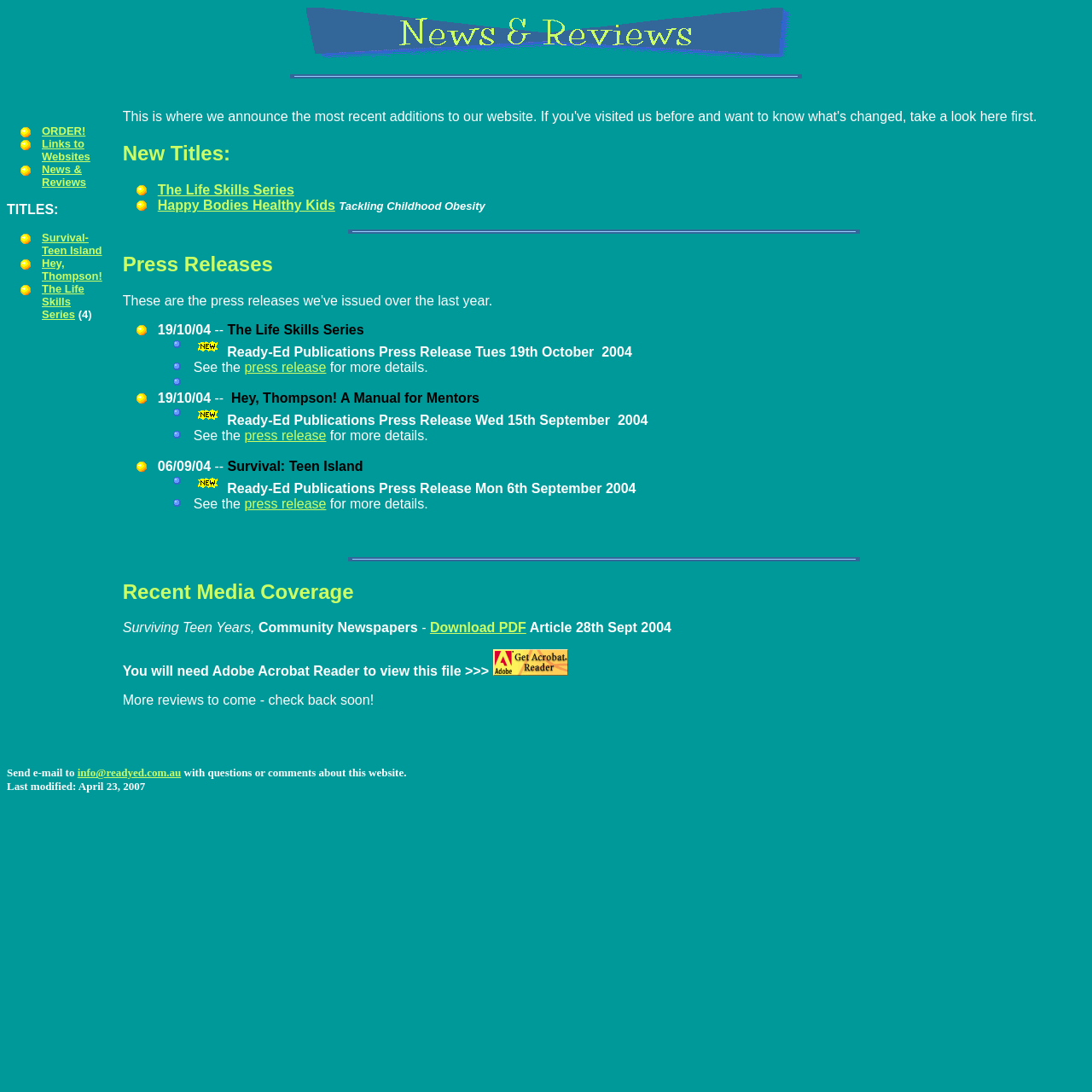Locate the bounding box of the UI element with the following description: "News & Reviews".

[0.038, 0.148, 0.079, 0.173]